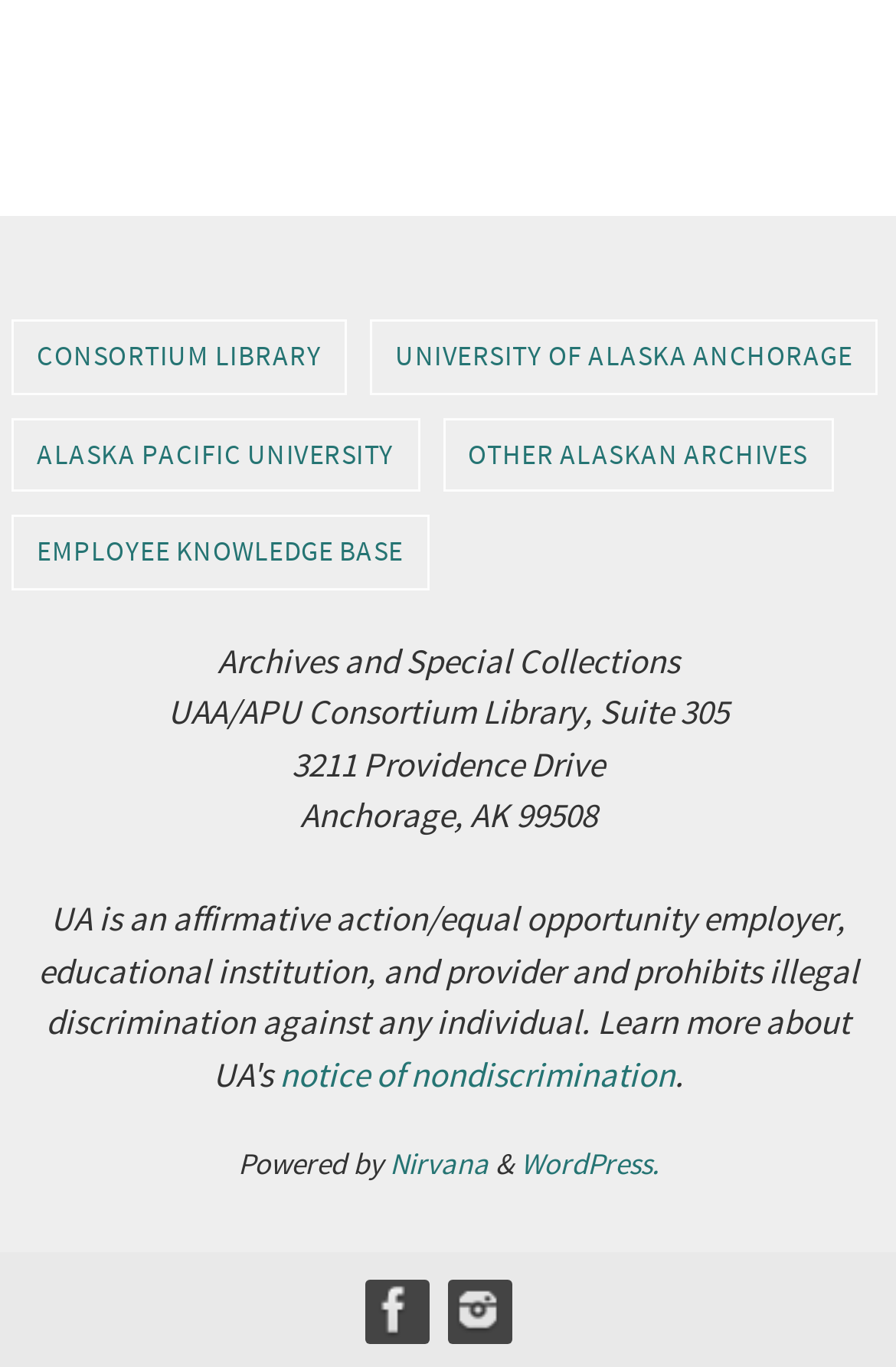Please identify the bounding box coordinates of the element on the webpage that should be clicked to follow this instruction: "Check the notice of nondiscrimination". The bounding box coordinates should be given as four float numbers between 0 and 1, formatted as [left, top, right, bottom].

[0.312, 0.769, 0.753, 0.801]